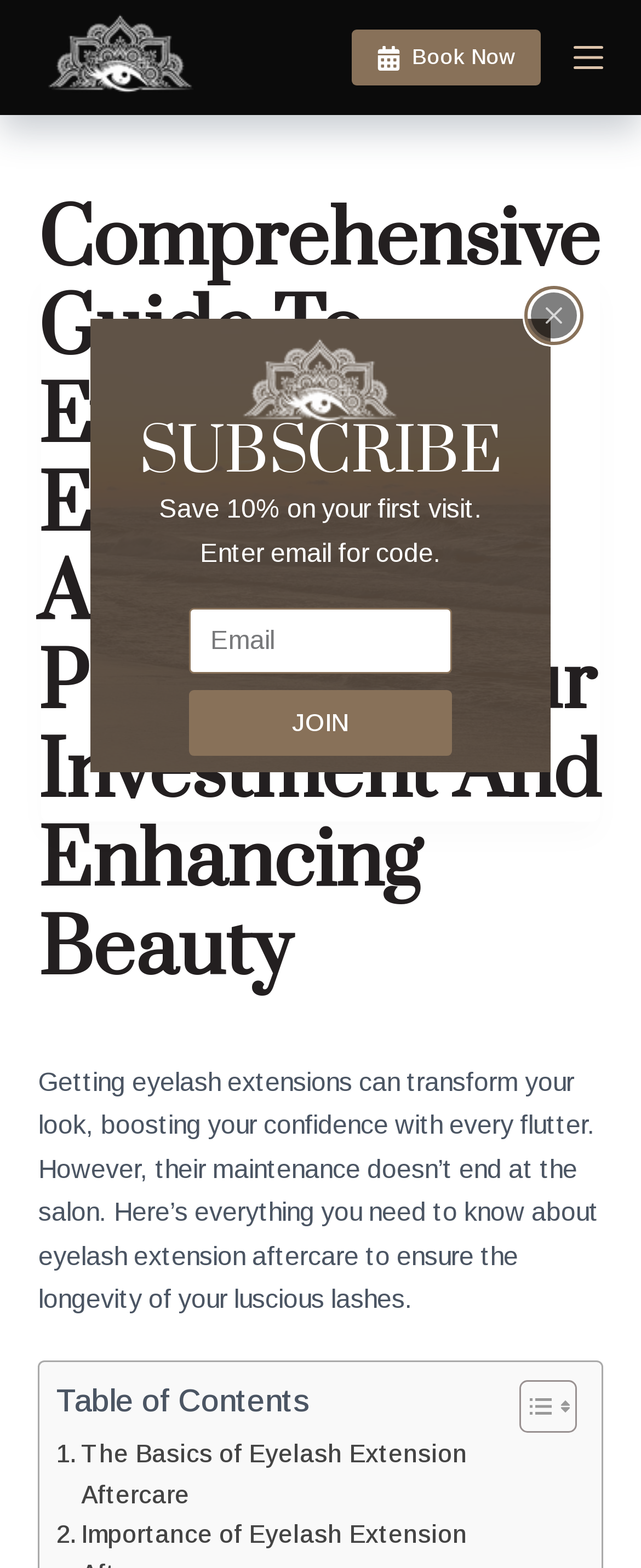Please reply with a single word or brief phrase to the question: 
What is the topic of the article on this webpage?

Eyelash extension aftercare